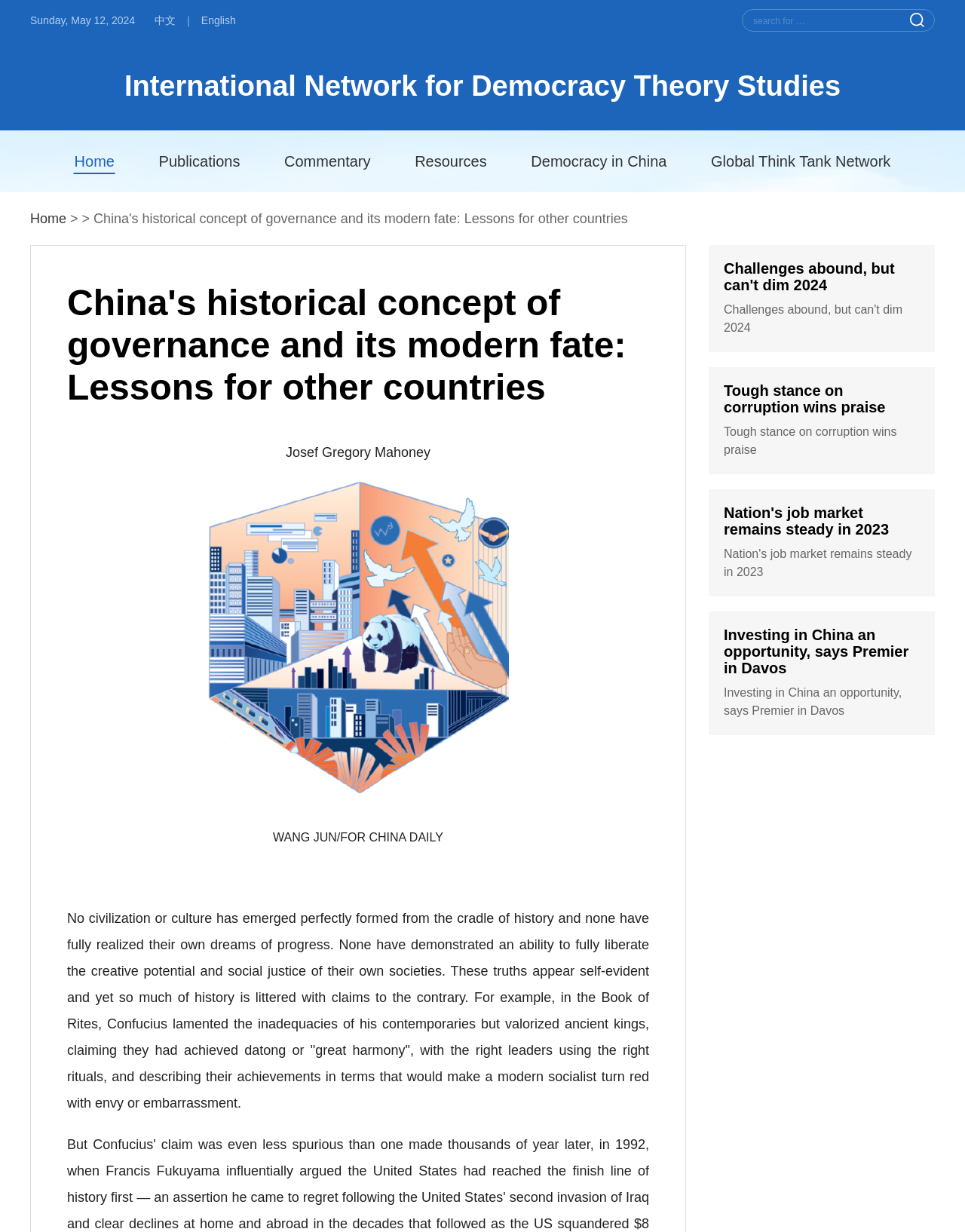Provide a one-word or one-phrase answer to the question:
What language options are available?

中文, English